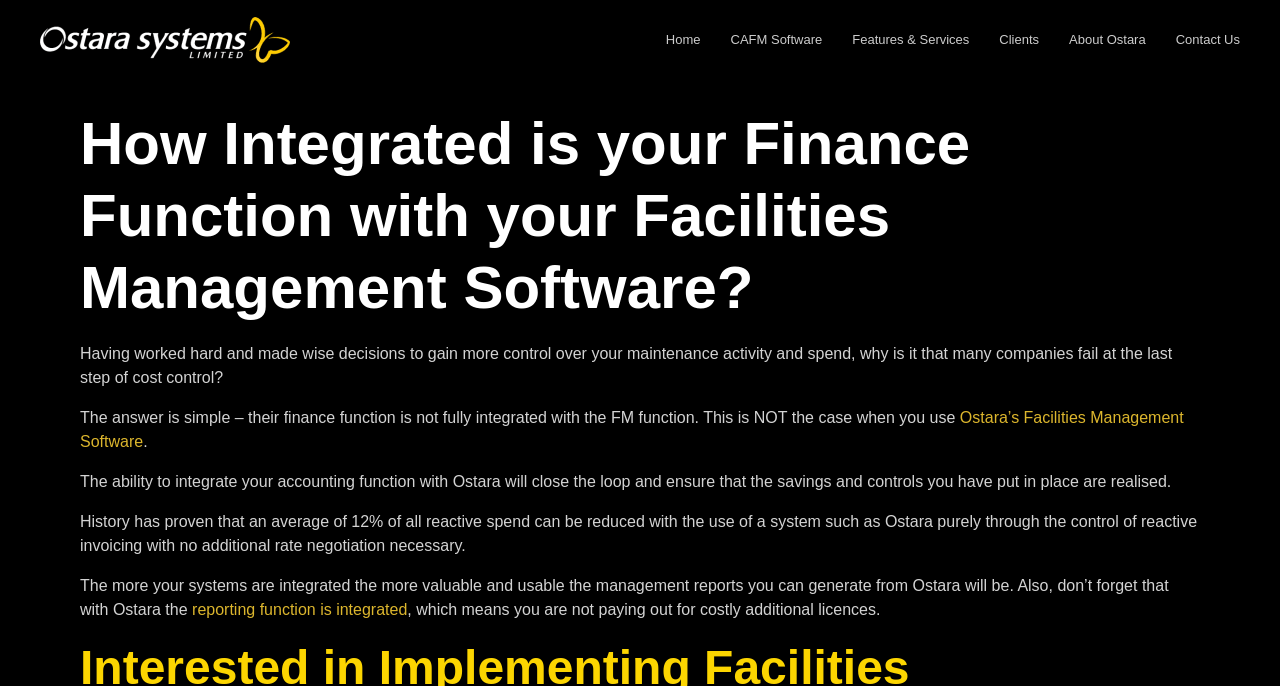Identify the bounding box coordinates of the clickable section necessary to follow the following instruction: "Learn more about Ostara’s Facilities Management Software". The coordinates should be presented as four float numbers from 0 to 1, i.e., [left, top, right, bottom].

[0.062, 0.596, 0.925, 0.656]